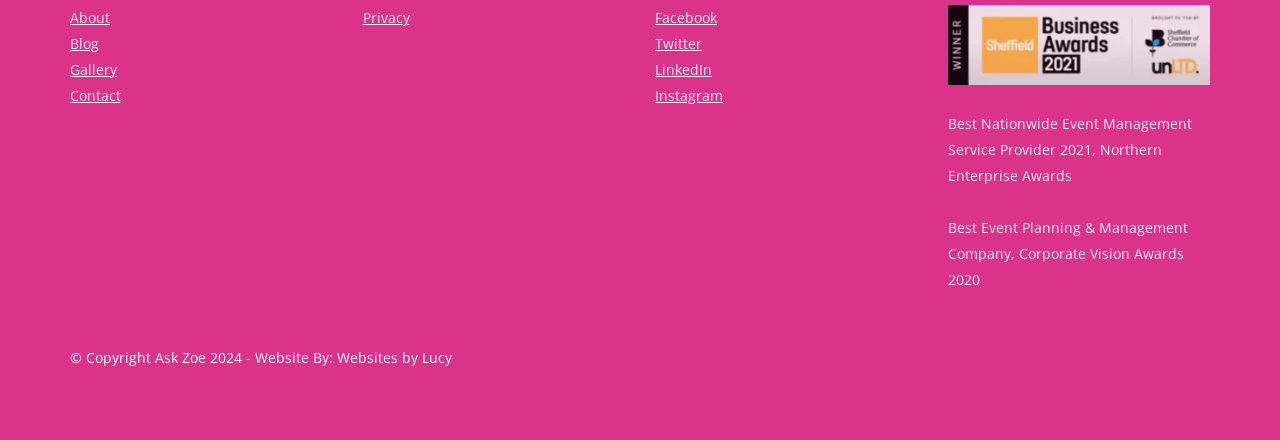What is the name of the company that developed the website?
Please answer the question with a detailed response using the information from the screenshot.

The answer can be found by looking at the copyright text '© Copyright Ask Zoe 2024 - Website By: Websites by Lucy' which indicates that the company that developed the website is Websites by Lucy.